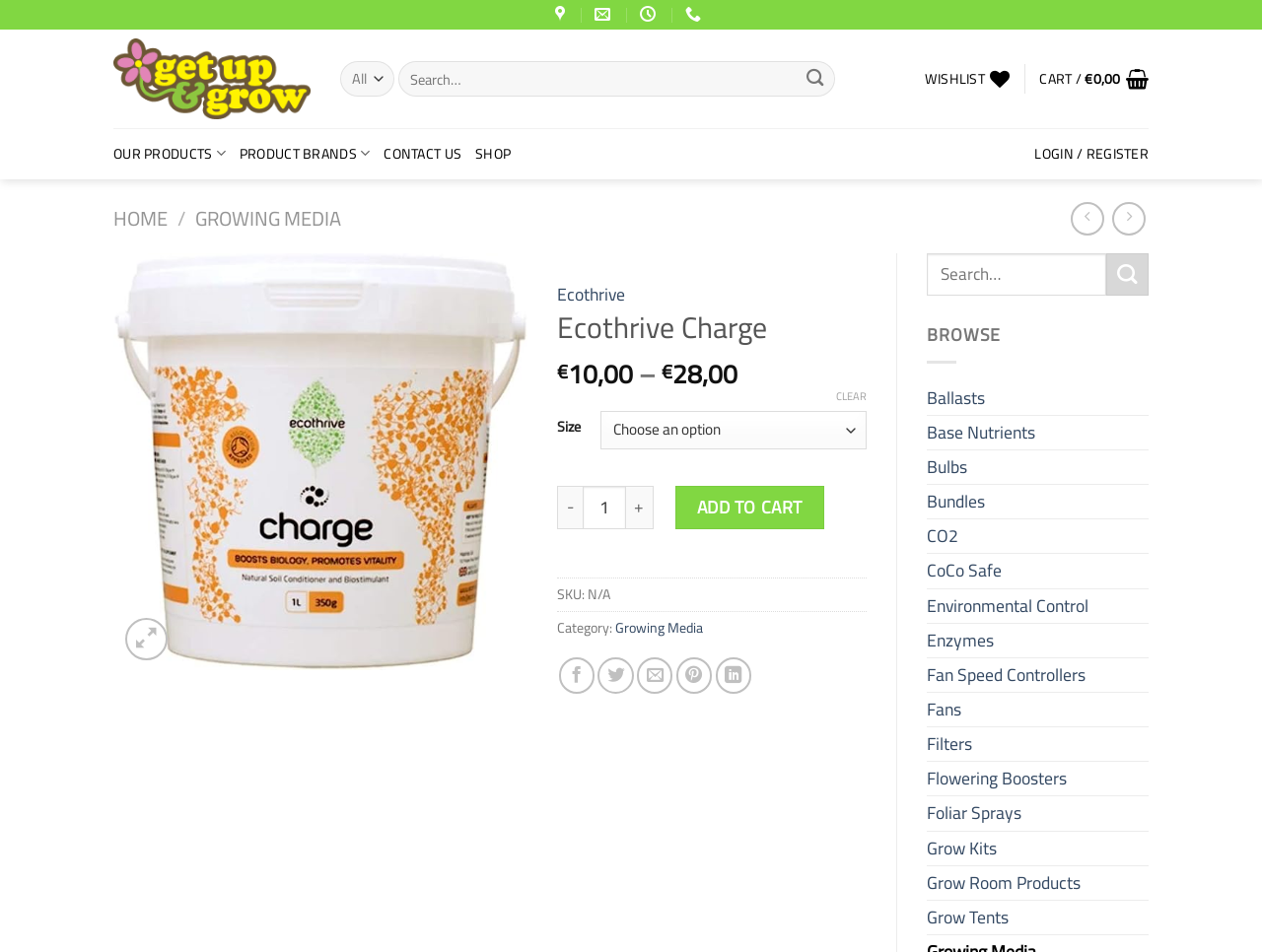Locate the bounding box coordinates of the clickable region to complete the following instruction: "Add to Wishlist."

[0.363, 0.333, 0.406, 0.376]